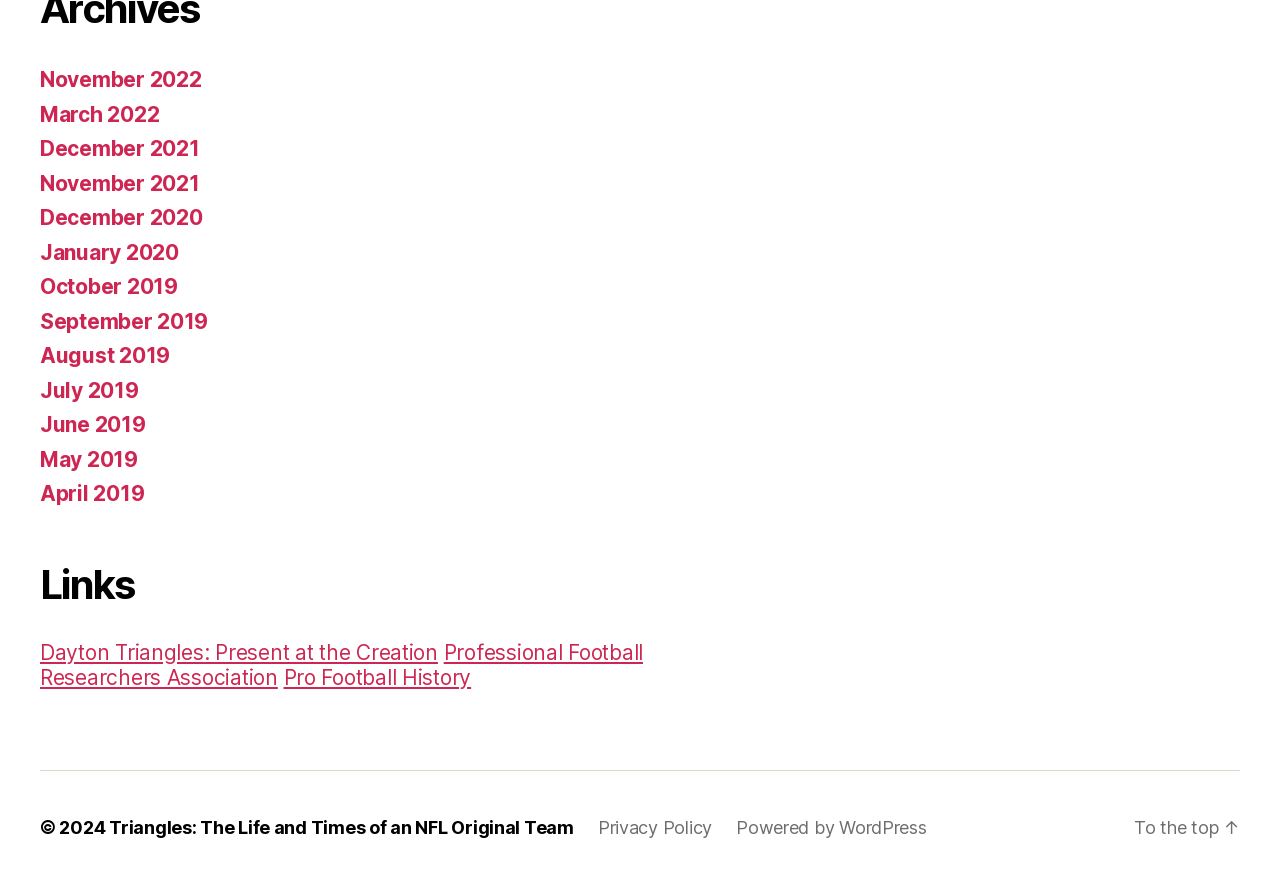Identify the bounding box of the HTML element described as: "Professional Football Researchers Association".

[0.031, 0.724, 0.502, 0.78]